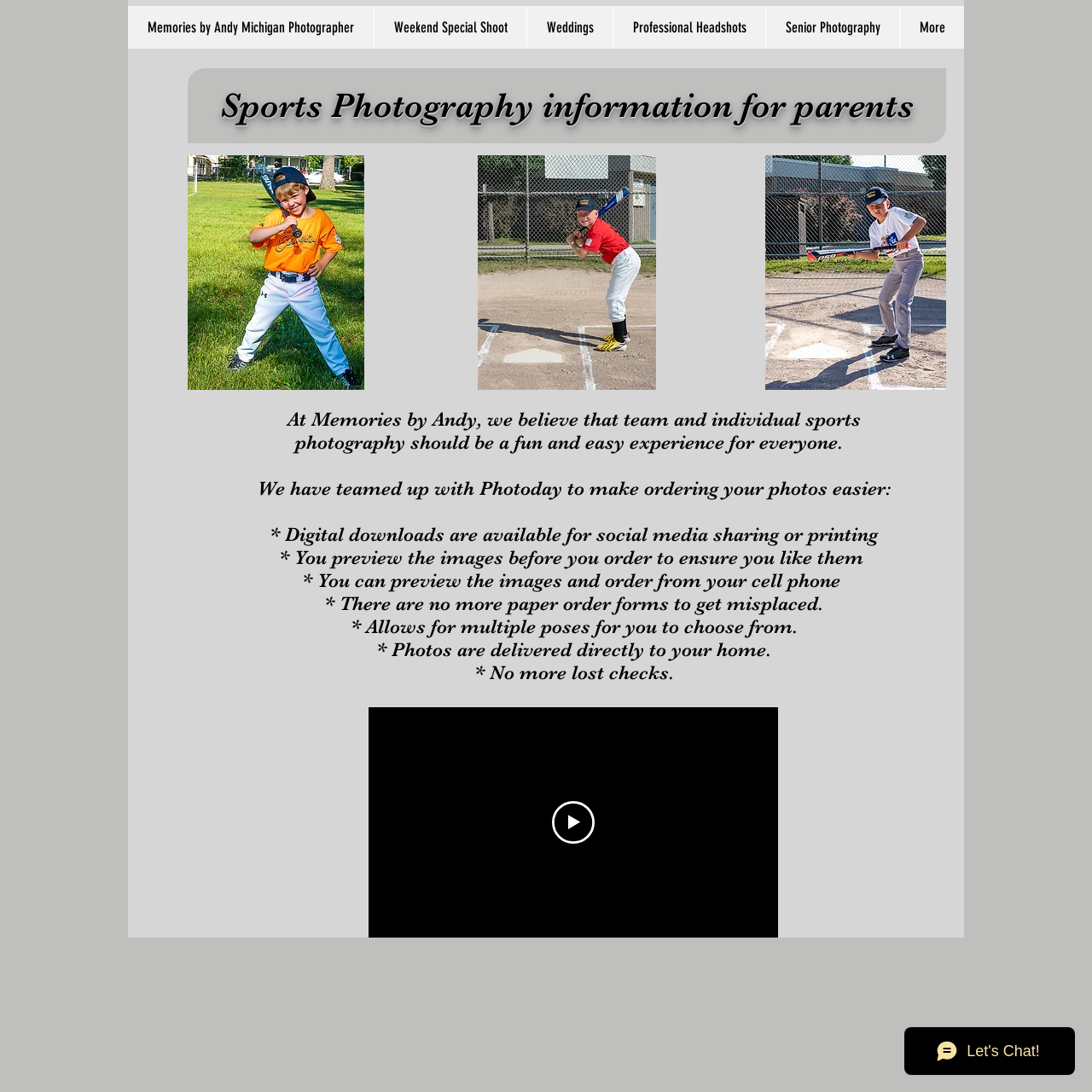Bounding box coordinates should be in the format (top-left x, top-left y, bottom-right x, bottom-right y) and all values should be floating point numbers between 0 and 1. Determine the bounding box coordinate for the UI element described as: Weekend Special Shoot

[0.342, 0.005, 0.482, 0.045]